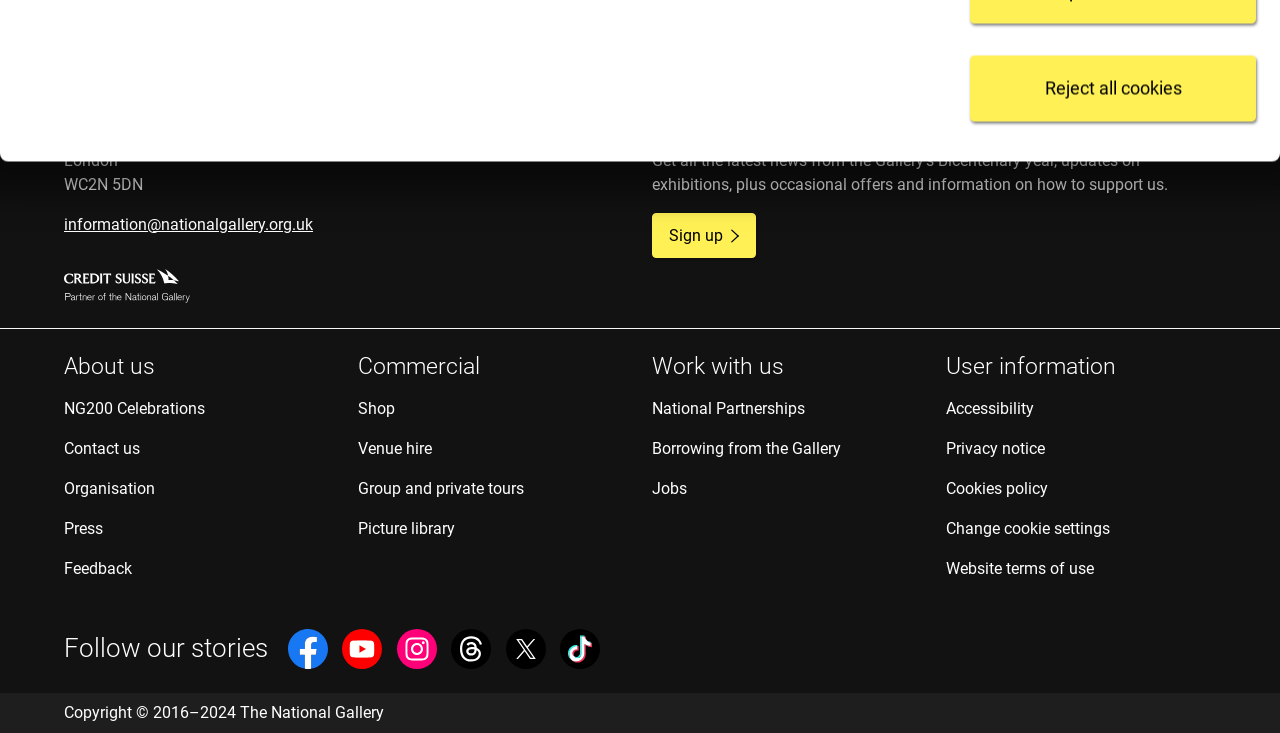Find the bounding box coordinates of the element you need to click on to perform this action: 'Contact us'. The coordinates should be represented by four float values between 0 and 1, in the format [left, top, right, bottom].

[0.05, 0.599, 0.109, 0.624]